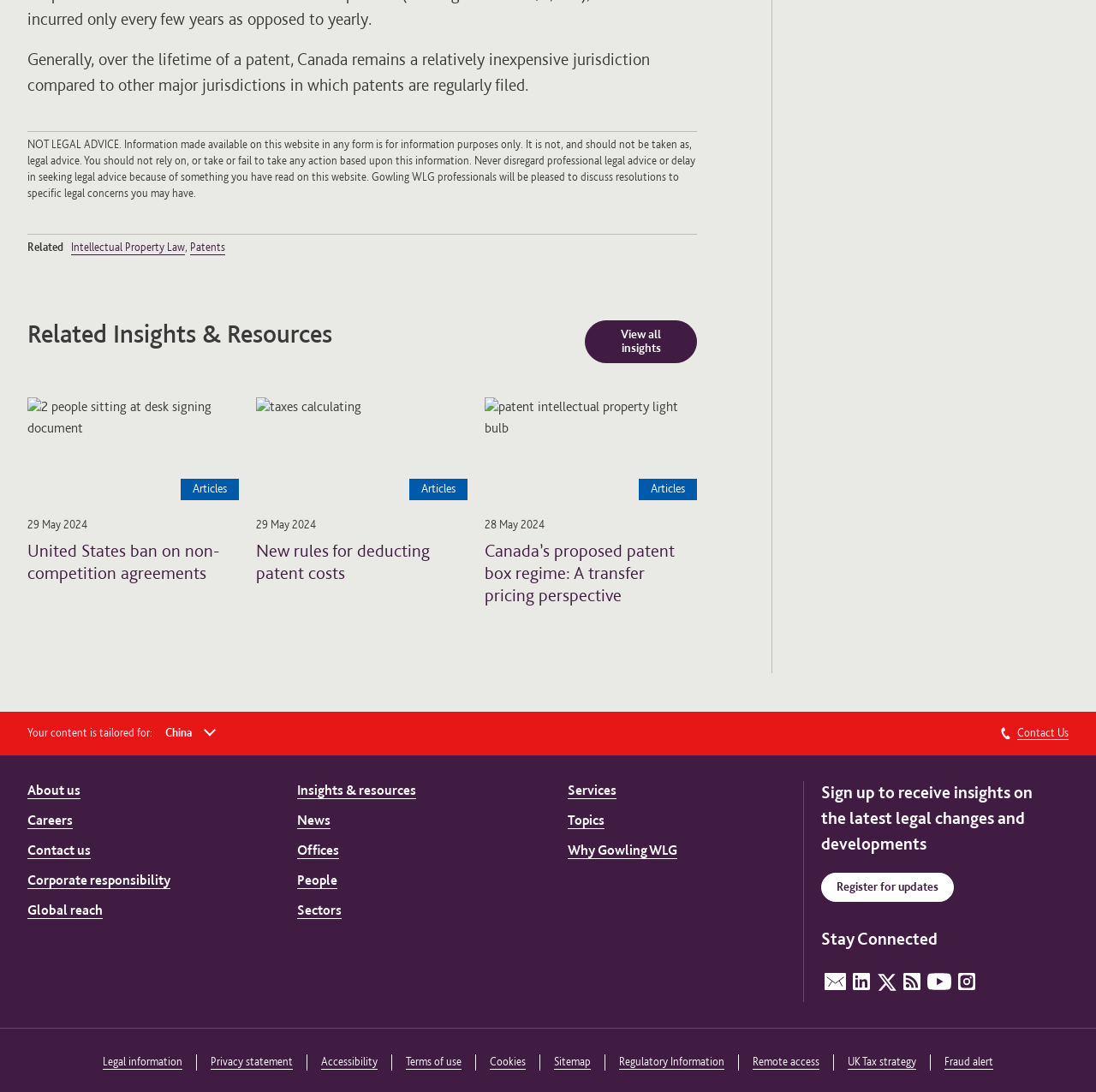For the following element description, predict the bounding box coordinates in the format (top-left x, top-left y, bottom-right x, bottom-right y). All values should be floating point numbers between 0 and 1. Description: Insights & resources

[0.271, 0.7, 0.38, 0.713]